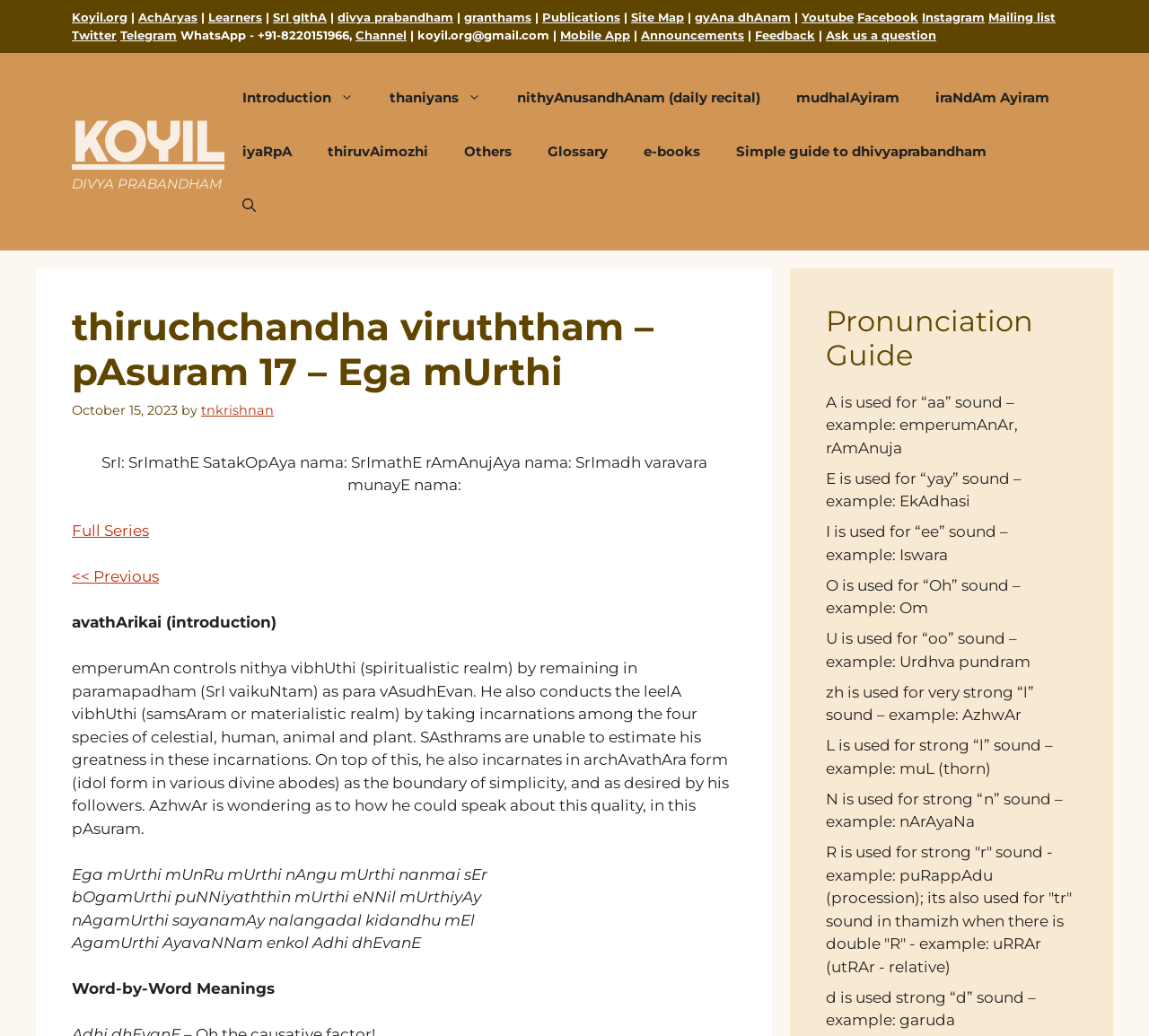Given the description: "Ask us a question", determine the bounding box coordinates of the UI element. The coordinates should be formatted as four float numbers between 0 and 1, [left, top, right, bottom].

[0.719, 0.026, 0.815, 0.04]